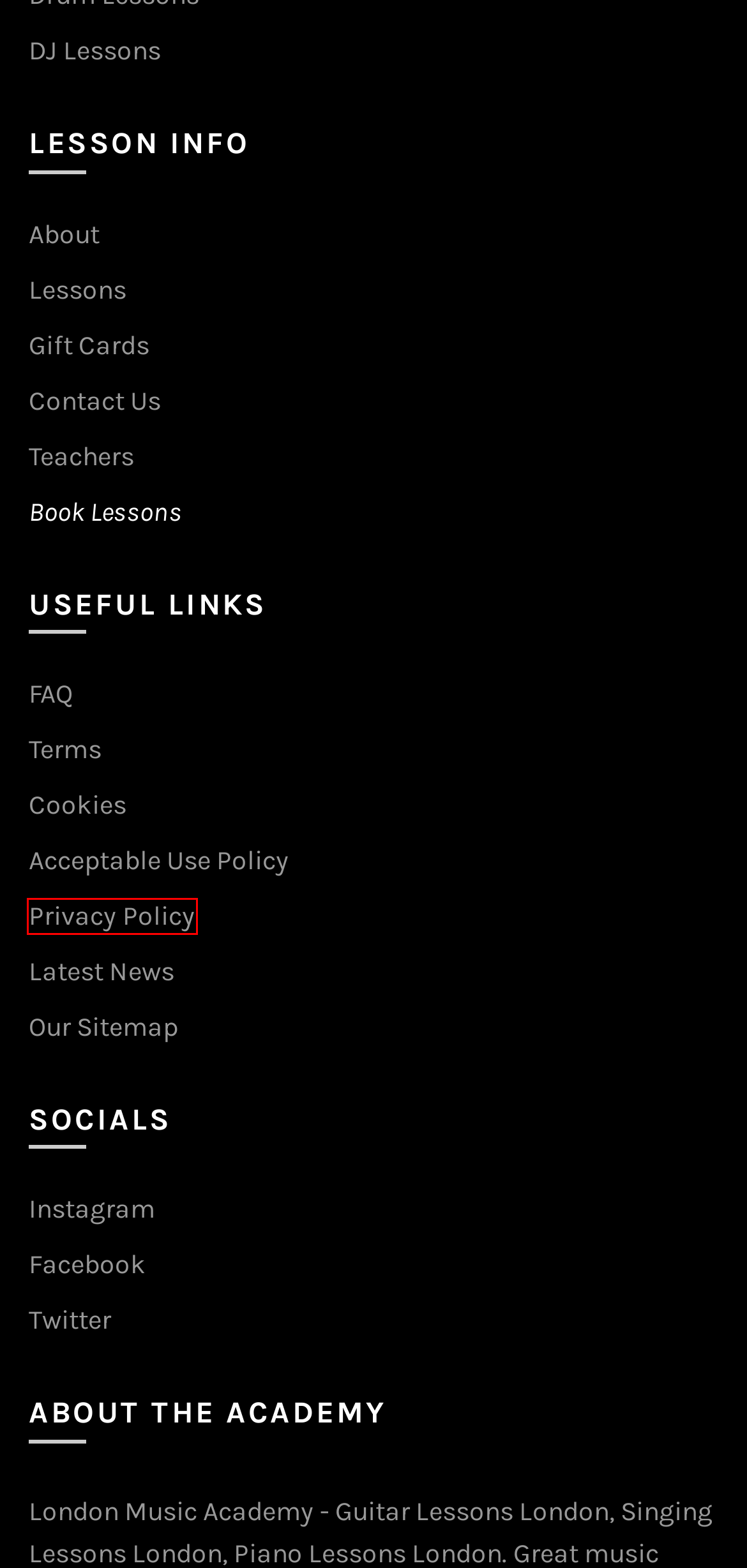You are looking at a screenshot of a webpage with a red bounding box around an element. Determine the best matching webpage description for the new webpage resulting from clicking the element in the red bounding box. Here are the descriptions:
A. Contact - London Music Academy - The Best Lessons in London
B. London Music Academy - The Best Lessons in London - Book Lessons
C. Portfolio Archive - London Music Academy
D. Privacy Policy - London Music Academy
E. Site Map - London Music Academy
F. Terms and Conditions - London Music Academy
G. Acceptable Use Policy - London Music Academy
H. Gift Cards Archives - London Music Academy

D